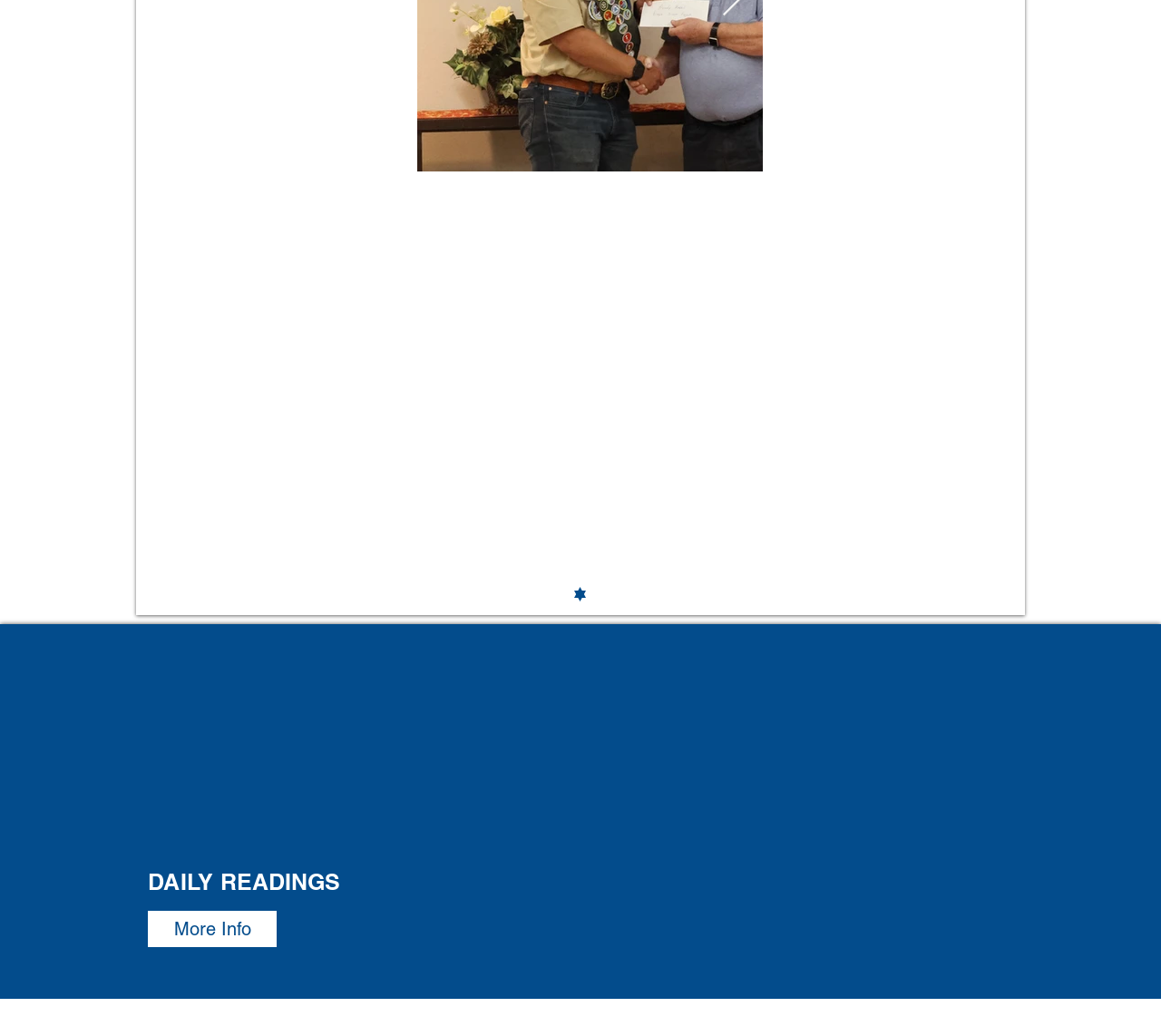Using the elements shown in the image, answer the question comprehensively: What is the phone number for the office?

I found the office phone number by looking at the 'ADDRESS & CONTACT' section, where it lists '210-494-1606 | Office' as the contact information.